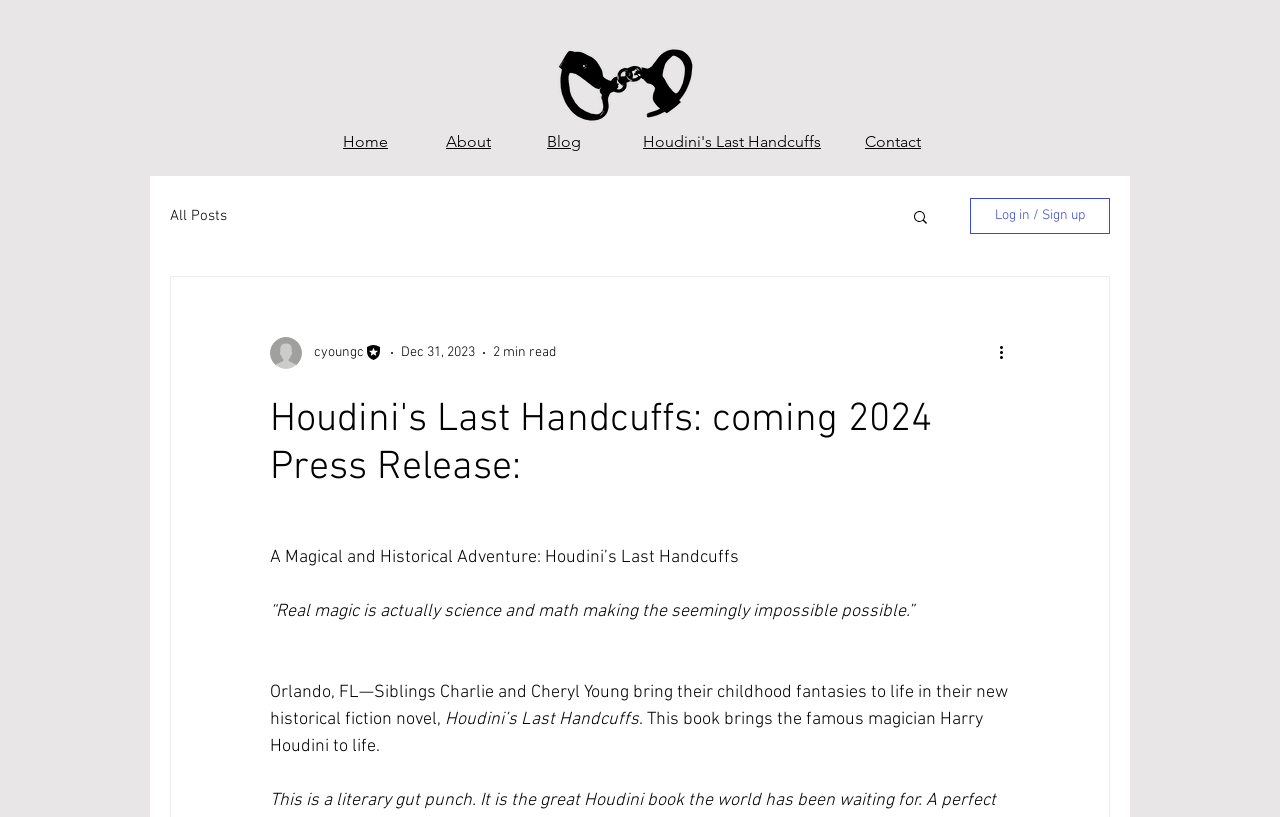Please specify the bounding box coordinates for the clickable region that will help you carry out the instruction: "Check the biographical notes".

None